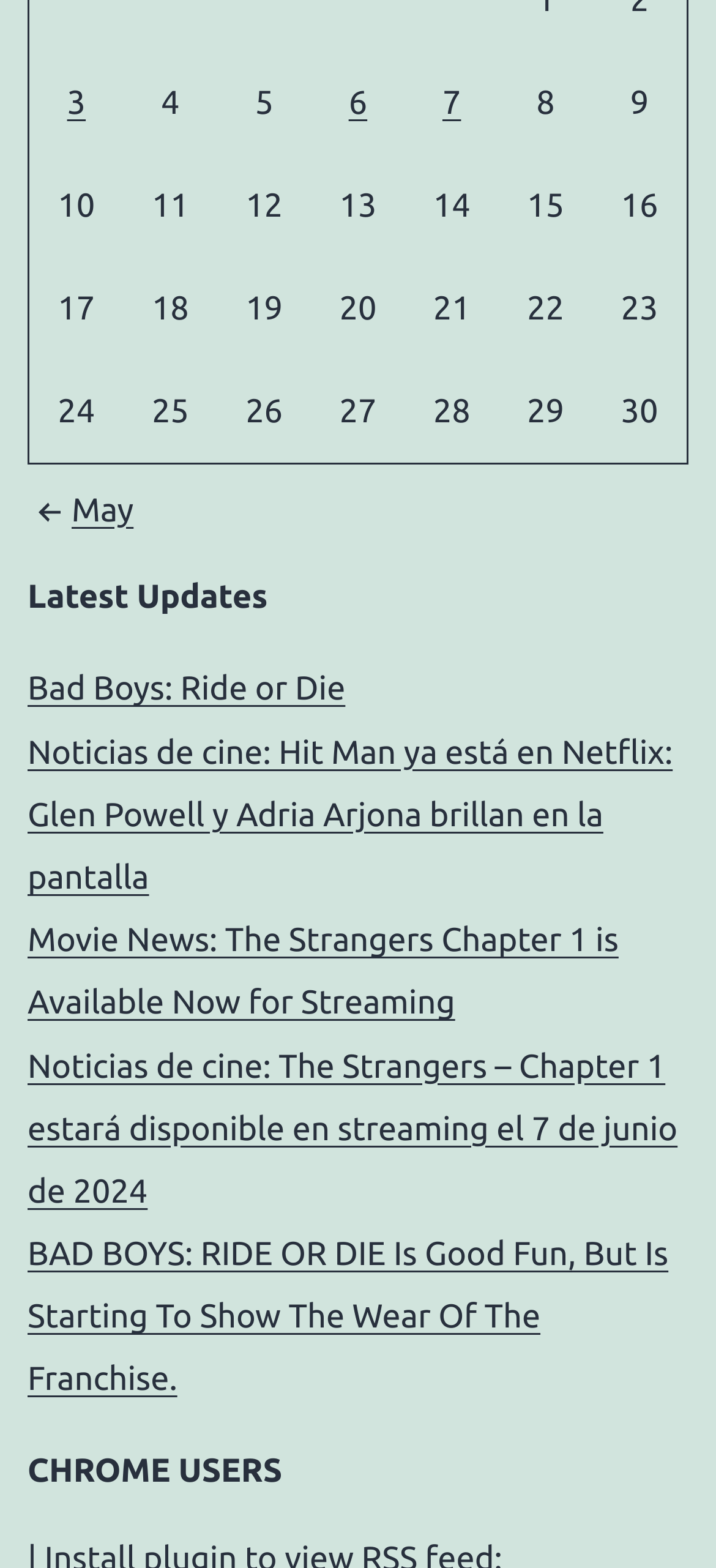Locate the bounding box coordinates of the area where you should click to accomplish the instruction: "Click on 'Bad Boys: Ride or Die'".

[0.038, 0.428, 0.482, 0.451]